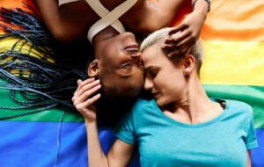Offer a detailed caption for the image presented.

In a vibrant and intimate moment captured against the backdrop of a rainbow flag, two individuals share a tender connection. One person, sporting long, braided hair, leans in close to the other, whose hair is cropped short and tousled. Their foreheads touch gently, showcasing a soft expression of affection and understanding. The warm colors of the flag symbolize pride and diversity, highlighting the strength of their bond within the LGBTQ+ community. This image speaks to the themes of love, identity, and celebration of individuality, making a poignant statement about connection and acceptance.